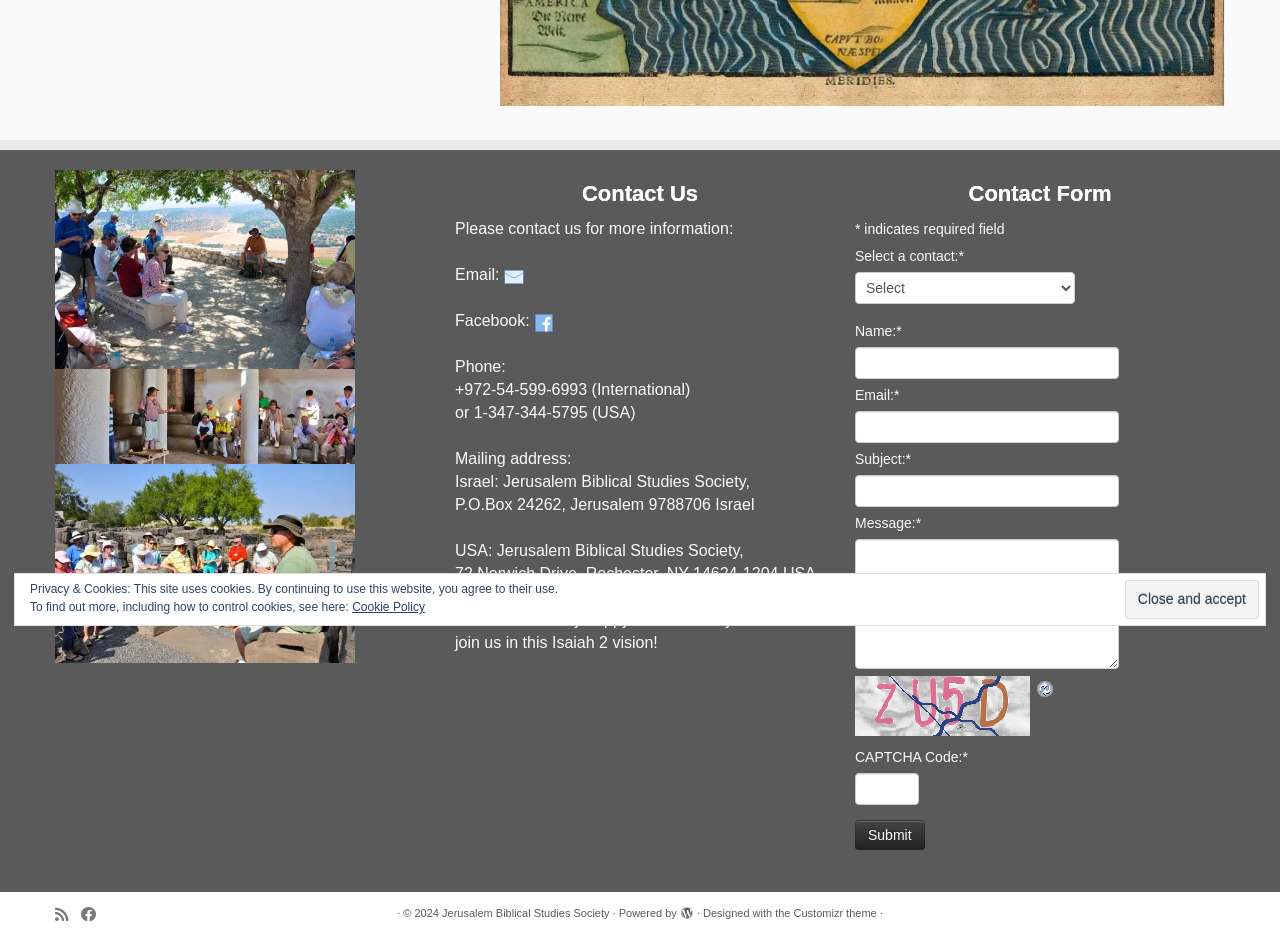Show the bounding box coordinates for the HTML element as described: "value="Close and accept"".

[0.879, 0.614, 0.984, 0.656]